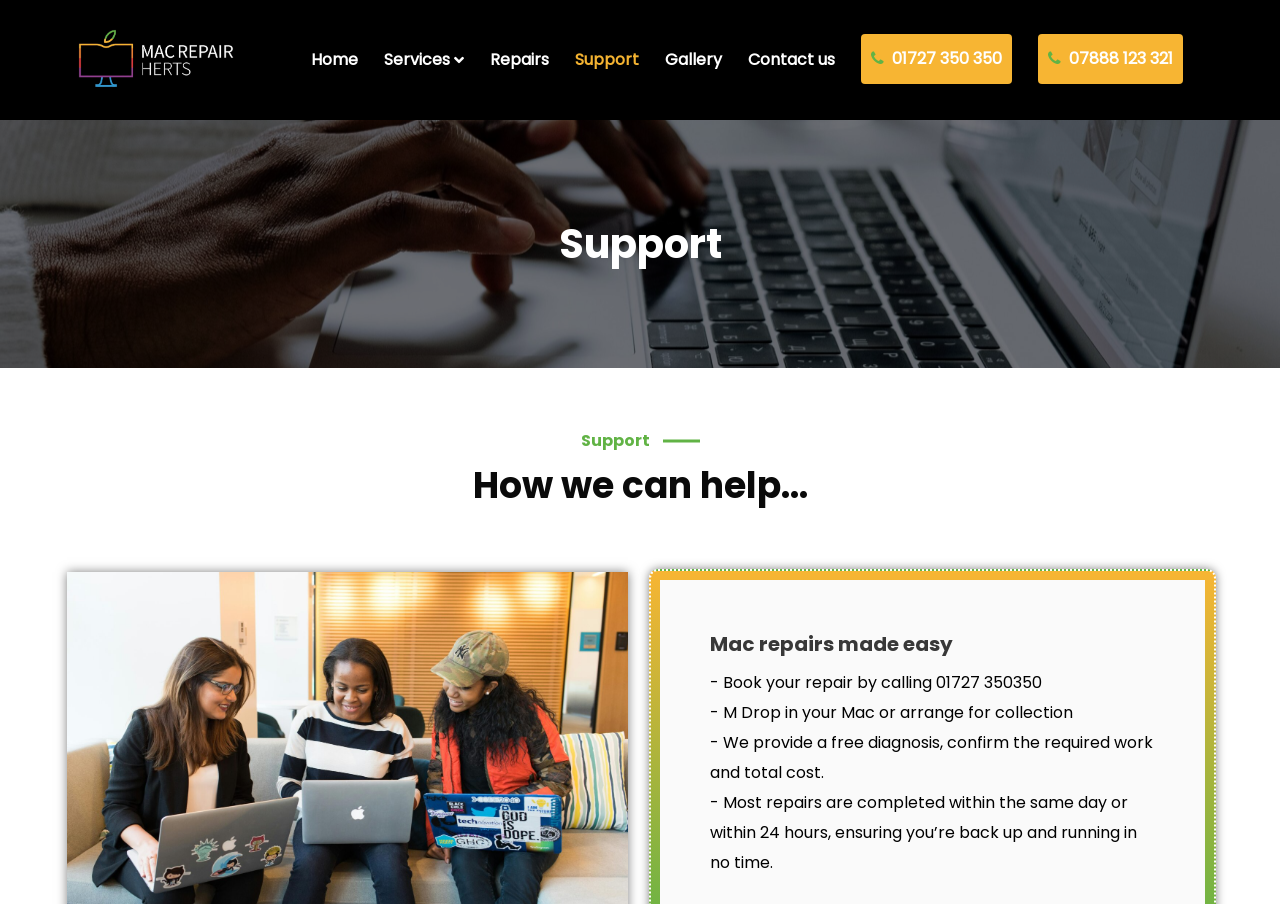Given the element description, predict the bounding box coordinates in the format (top-left x, top-left y, bottom-right x, bottom-right y), using floating point numbers between 0 and 1: Gallery

[0.519, 0.021, 0.564, 0.112]